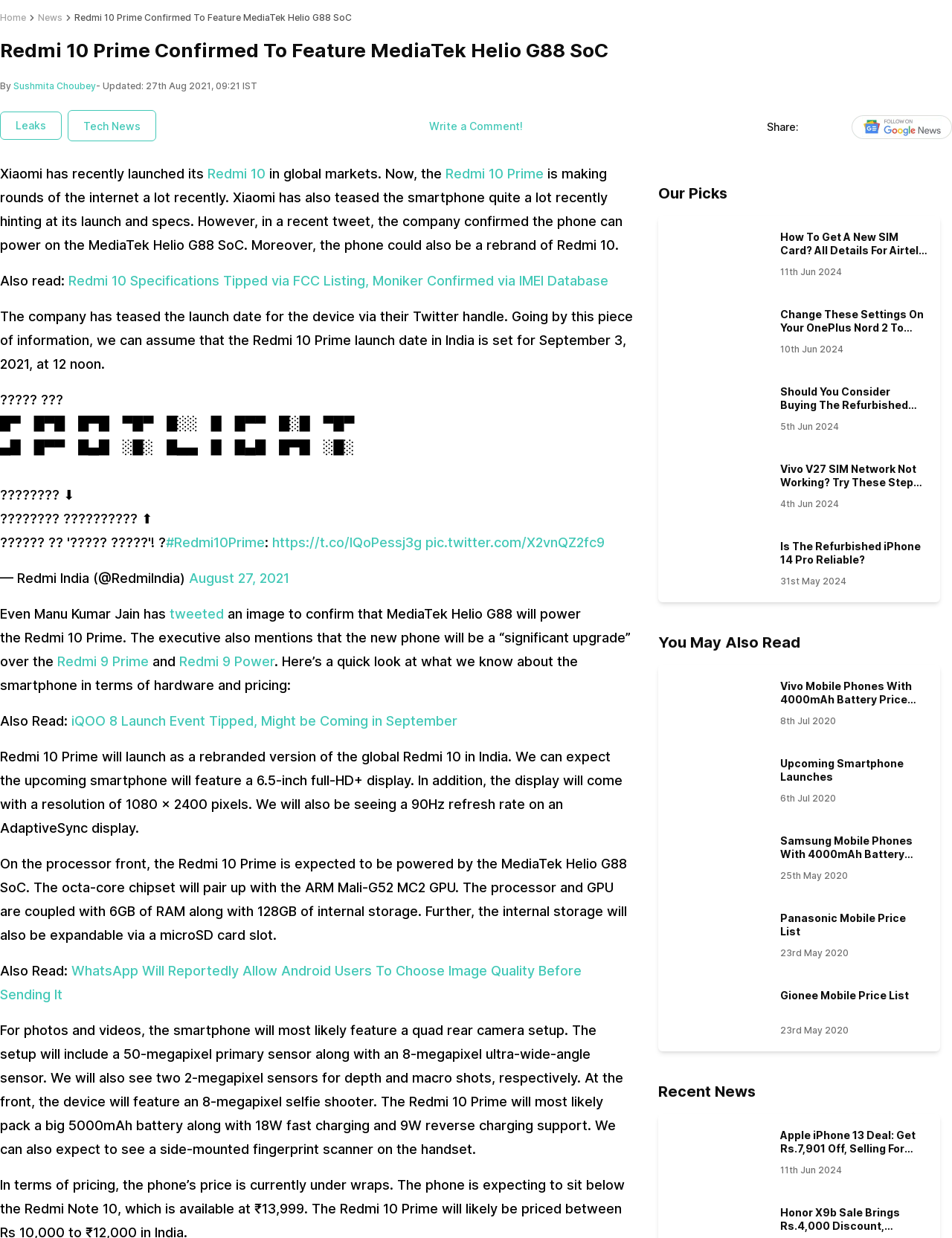Using the given element description, provide the bounding box coordinates (top-left x, top-left y, bottom-right x, bottom-right y) for the corresponding UI element in the screenshot: Redmi 10

[0.218, 0.134, 0.279, 0.147]